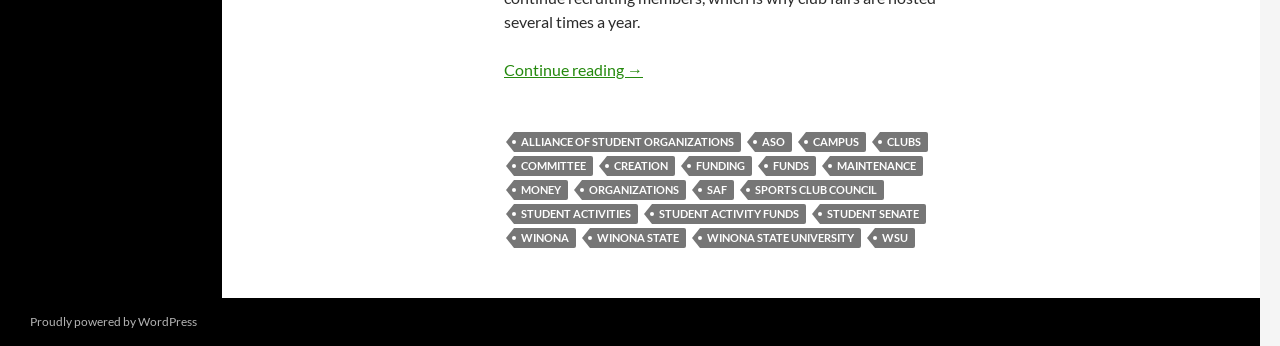Extract the bounding box for the UI element that matches this description: "Student Activity Funds".

[0.509, 0.589, 0.63, 0.647]